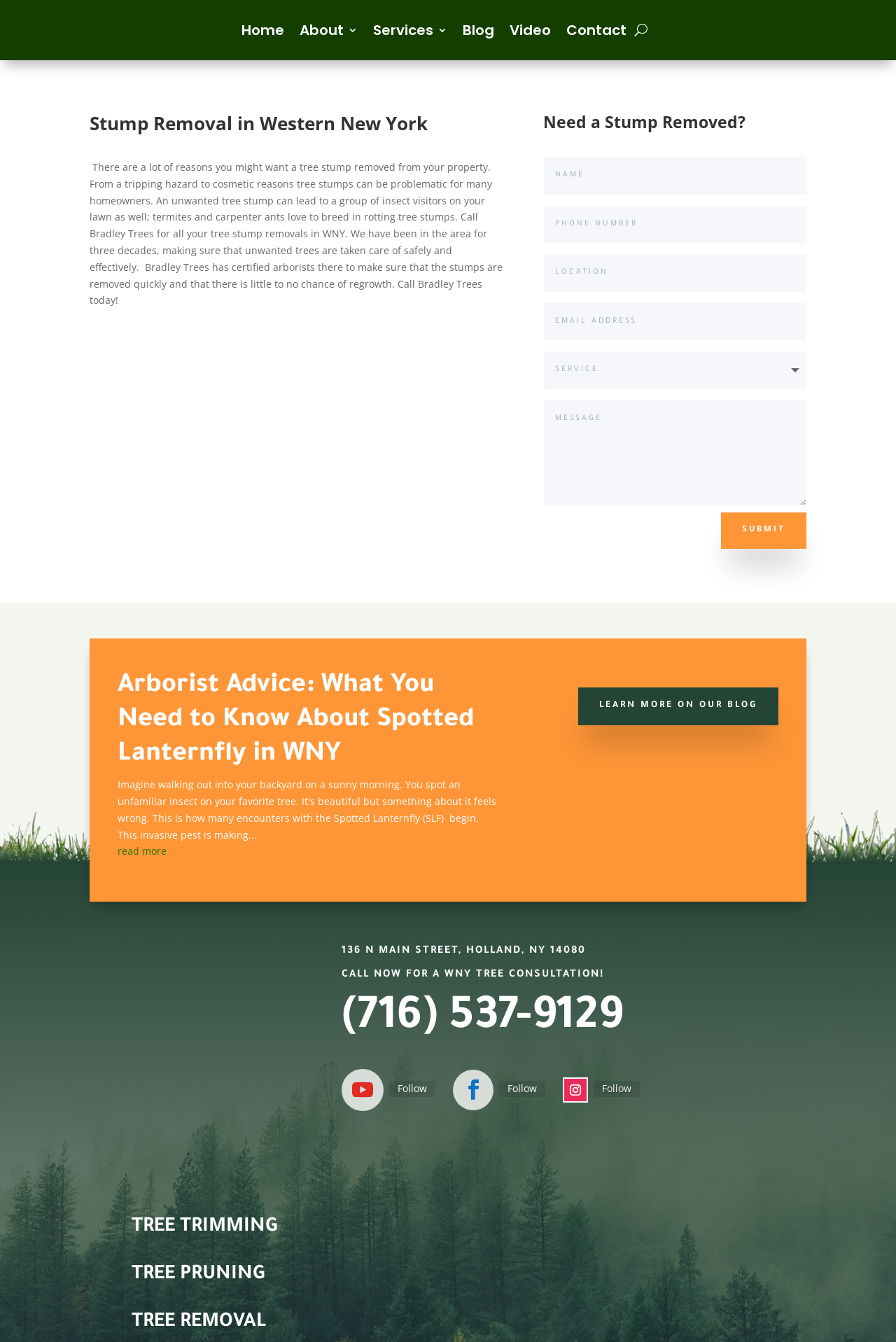How long has Bradley Trees been in the area?
Please answer using one word or phrase, based on the screenshot.

Three decades